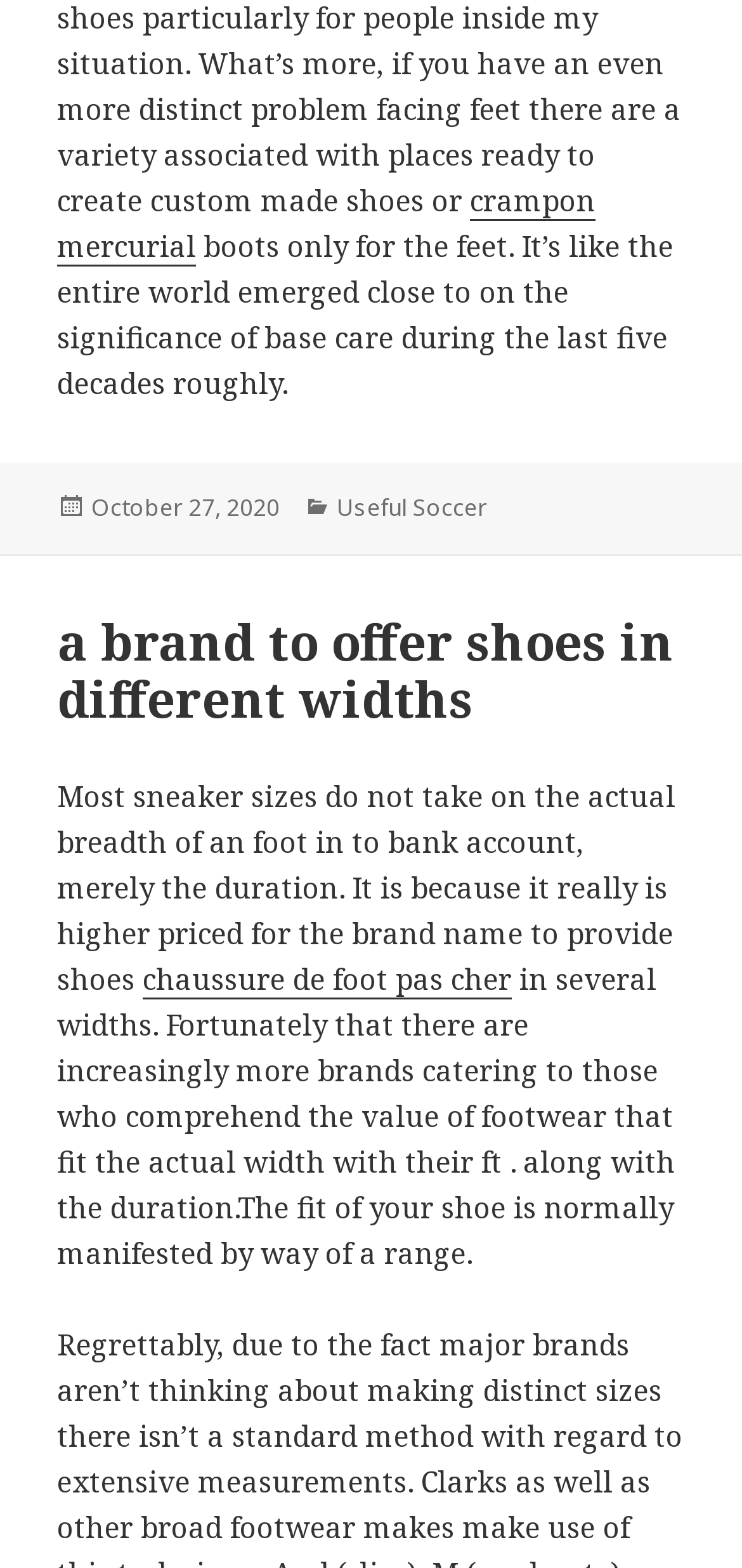Give a one-word or short-phrase answer to the following question: 
What is the category of the article?

Useful Soccer